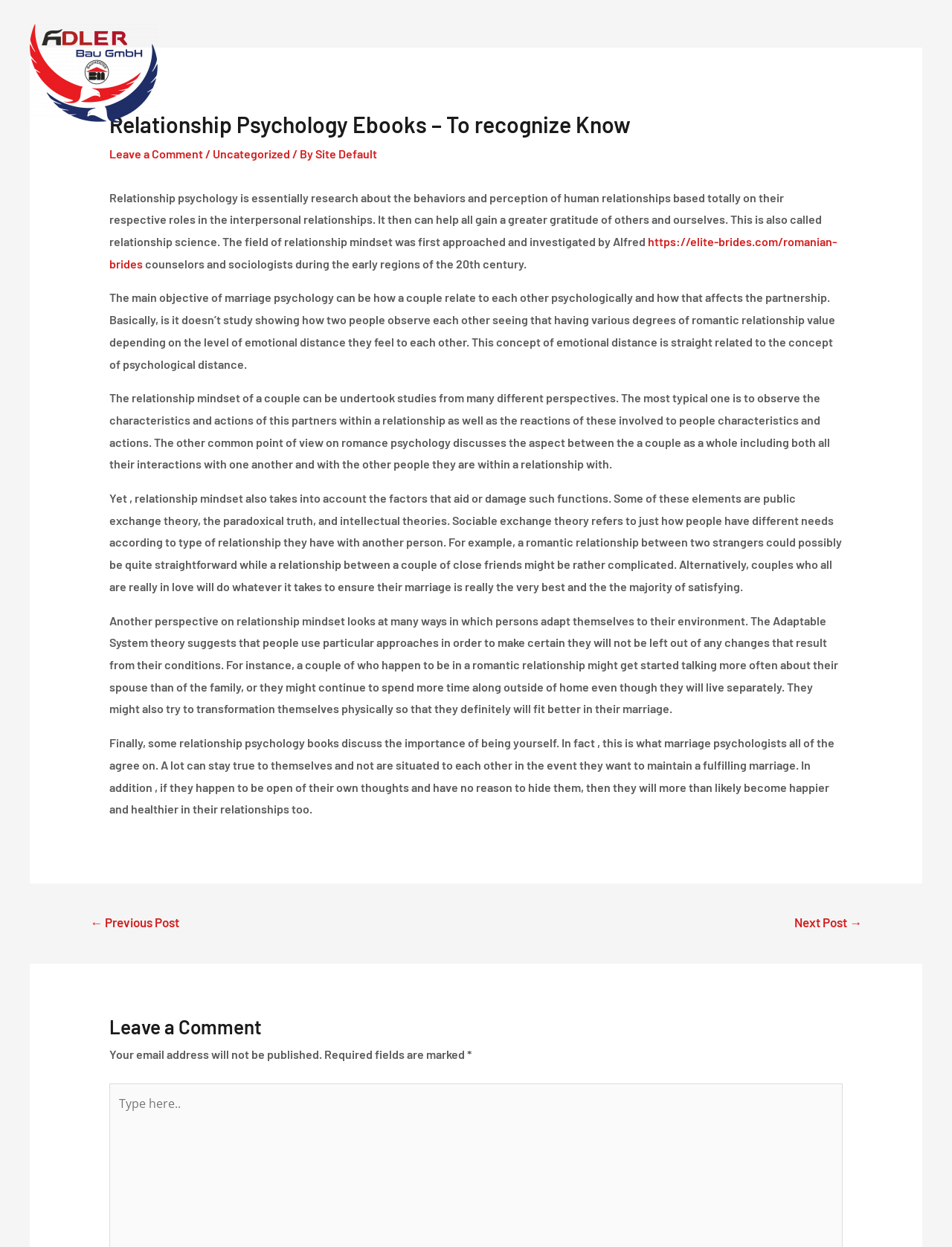Determine the bounding box coordinates of the clickable region to follow the instruction: "Follow on FACEBOOK".

None